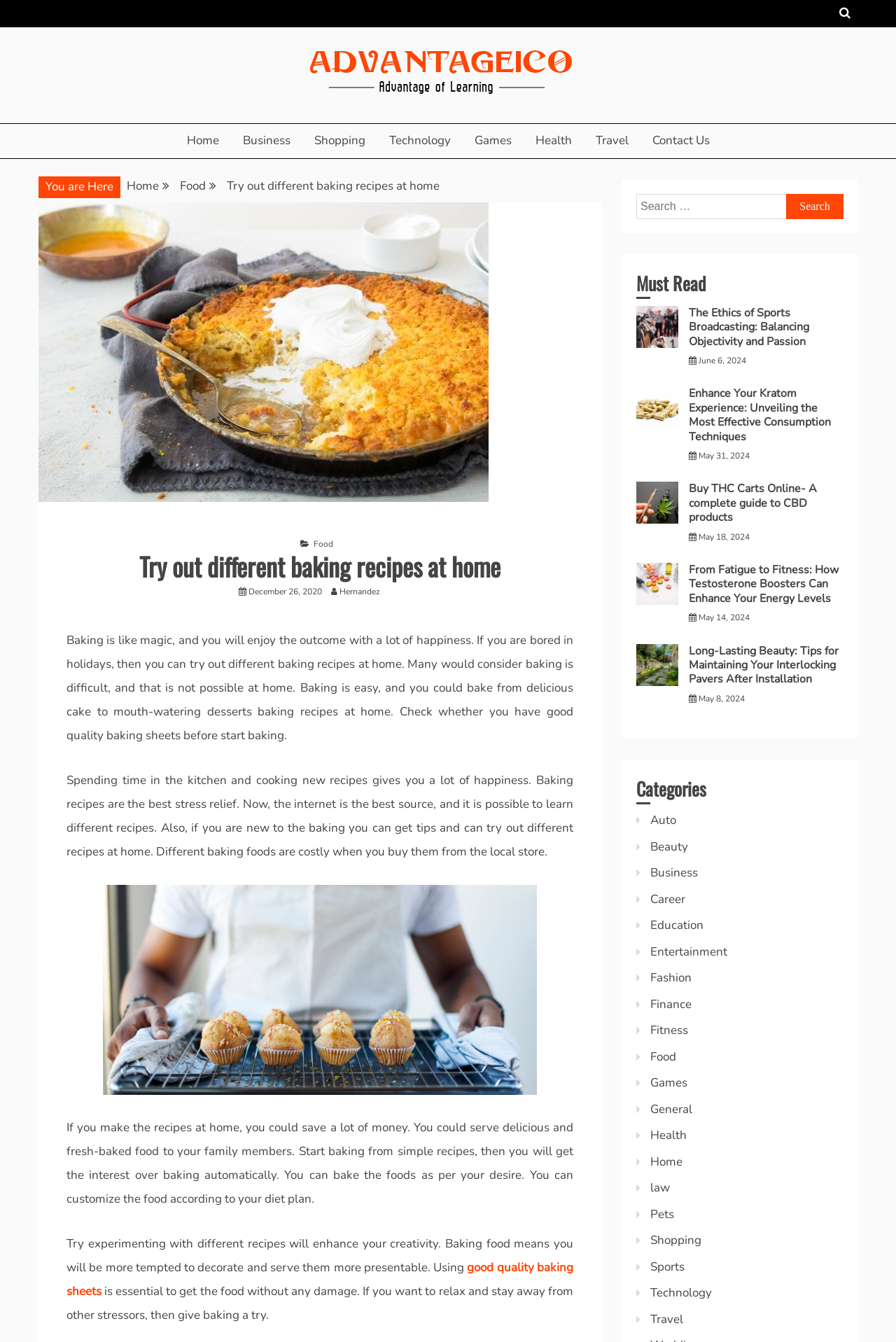What is essential to have when baking?
Provide a well-explained and detailed answer to the question.

According to the webpage, having good quality baking sheets is essential when baking, as mentioned in the sentence 'Check whether you have good quality baking sheets before start baking'.